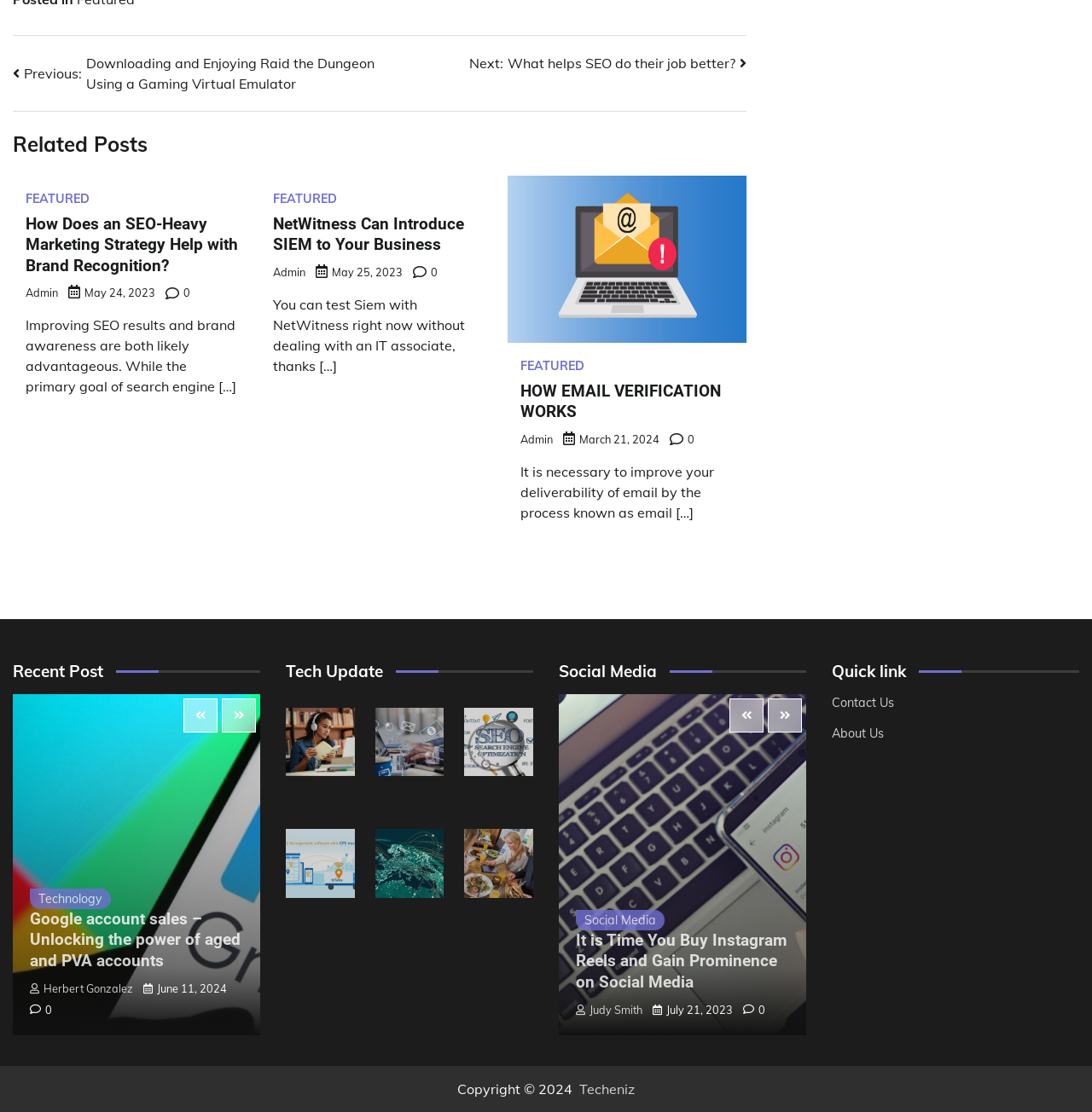What is the date of the post 'NetWitness Can Introduce SIEM to Your Business'?
Answer the question with a single word or phrase derived from the image.

May 25, 2023